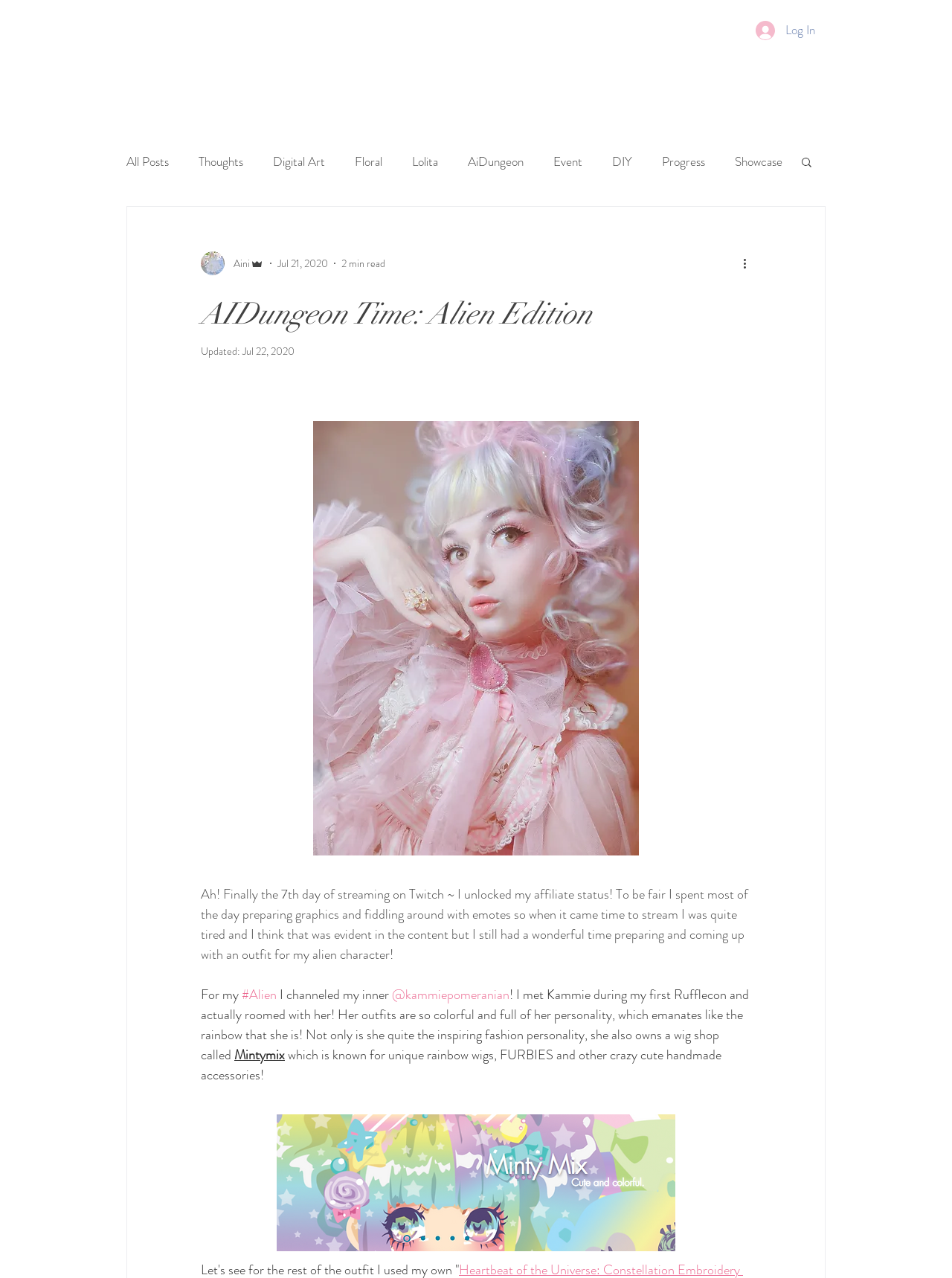What is the text on the button in the top right corner?
Using the information from the image, give a concise answer in one word or a short phrase.

Log In